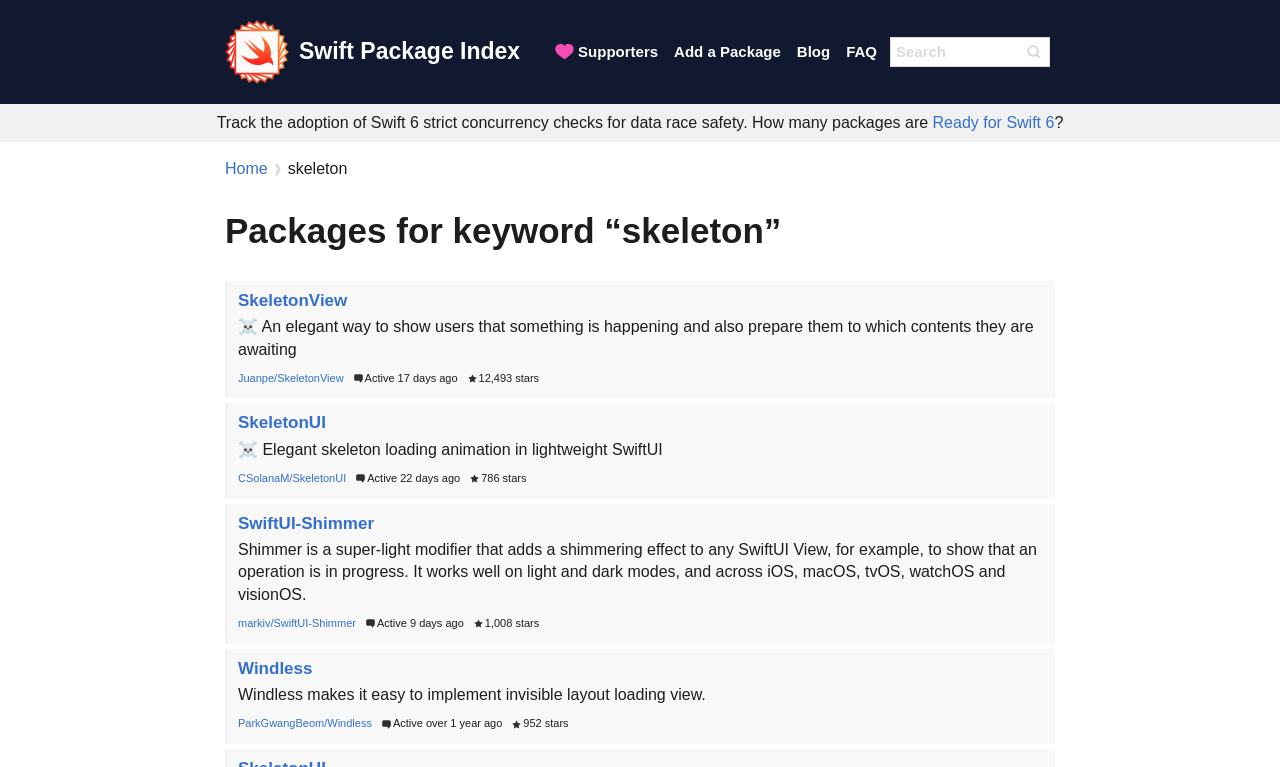Specify the bounding box coordinates of the area to click in order to follow the given instruction: "Go to the Home page."

[0.176, 0.203, 0.209, 0.238]